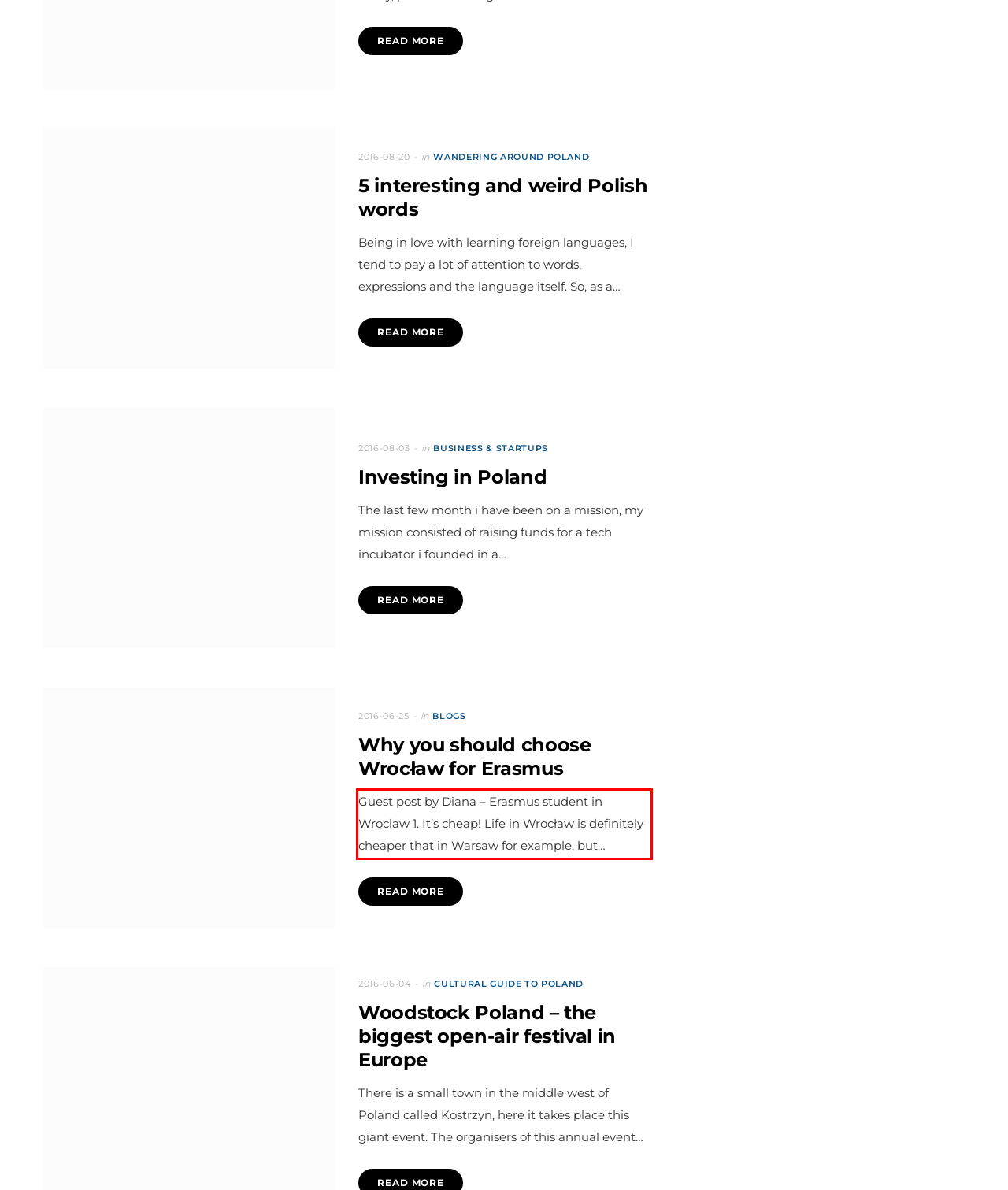There is a UI element on the webpage screenshot marked by a red bounding box. Extract and generate the text content from within this red box.

Guest post by Diana – Erasmus student in Wroclaw 1. It’s cheap! Life in Wrocław is definitely cheaper that in Warsaw for example, but…